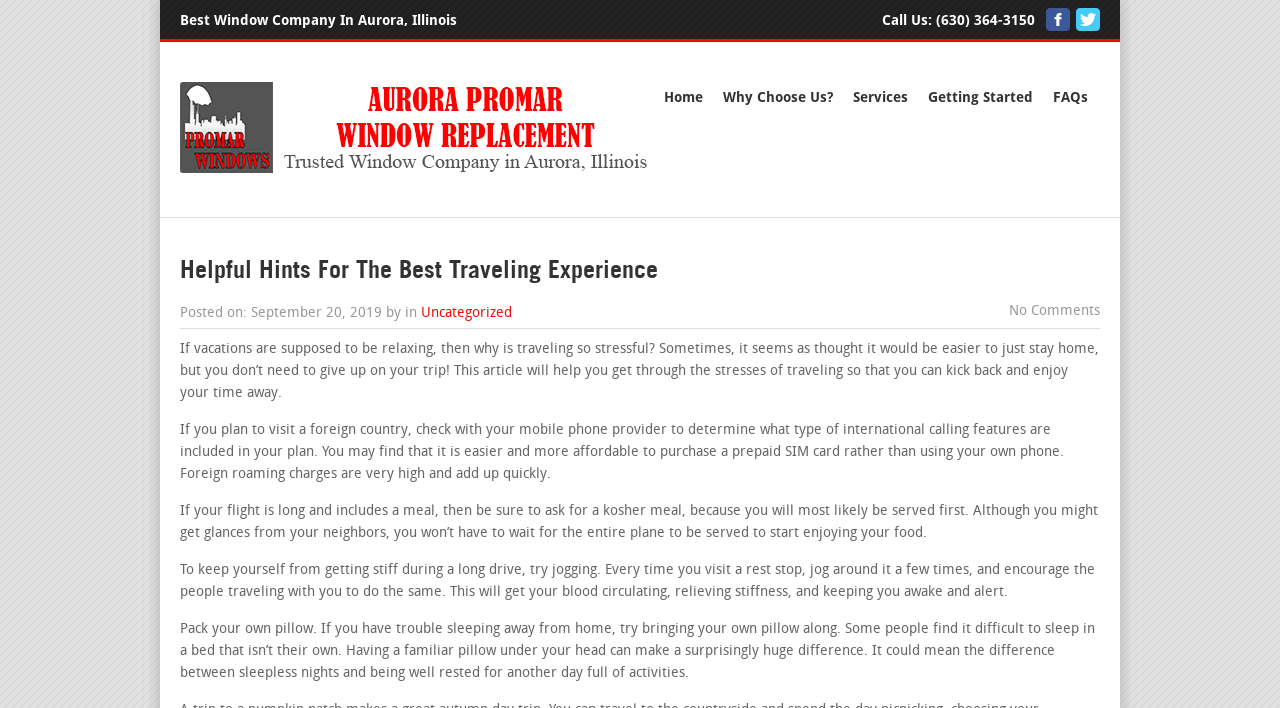Locate the bounding box coordinates of the clickable region to complete the following instruction: "Get started with the services."

[0.66, 0.116, 0.716, 0.161]